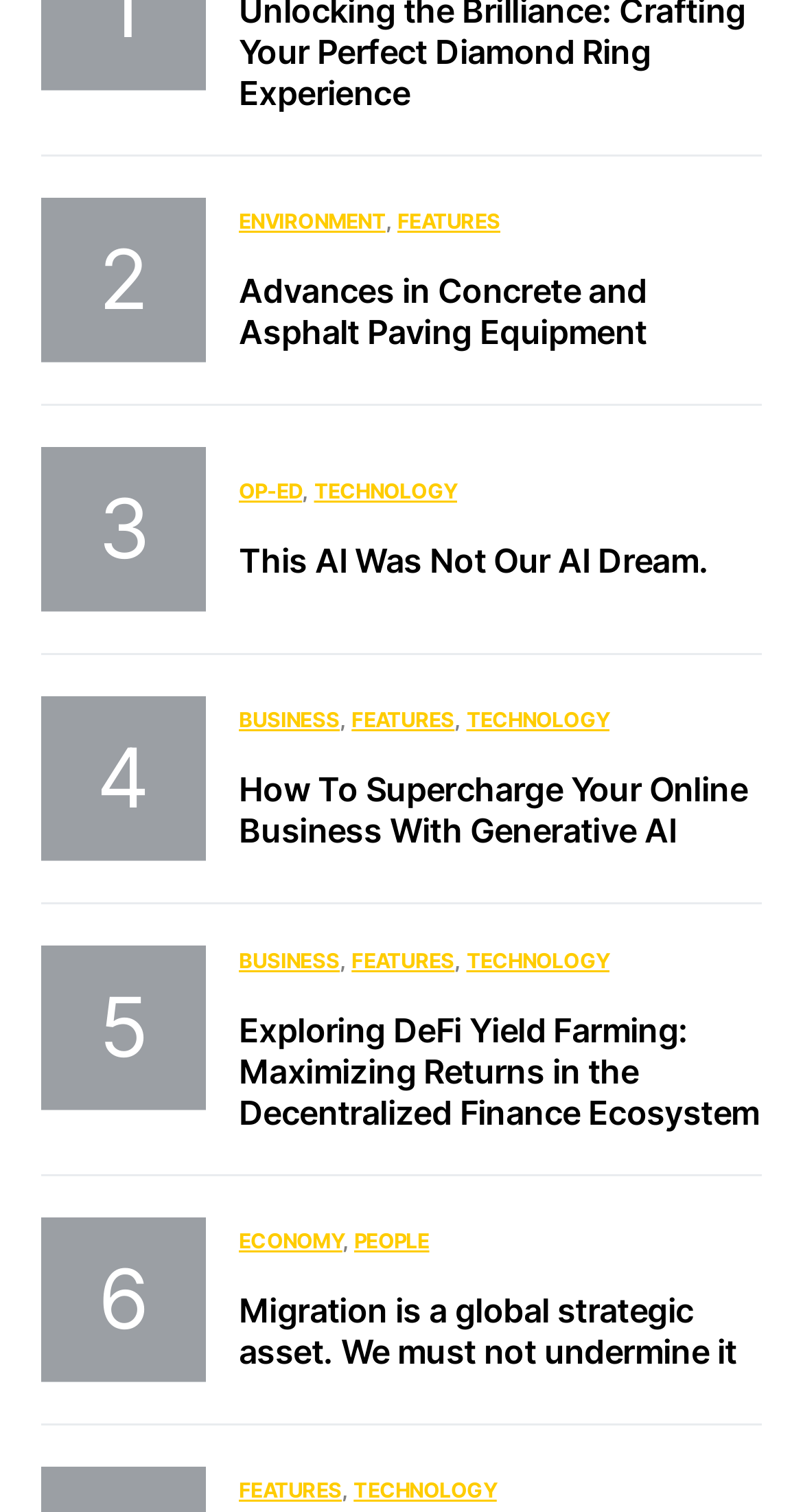Please find the bounding box coordinates of the element that needs to be clicked to perform the following instruction: "Read the article about Advances in Concrete and Asphalt Paving Equipment". The bounding box coordinates should be four float numbers between 0 and 1, represented as [left, top, right, bottom].

[0.297, 0.528, 0.949, 0.582]